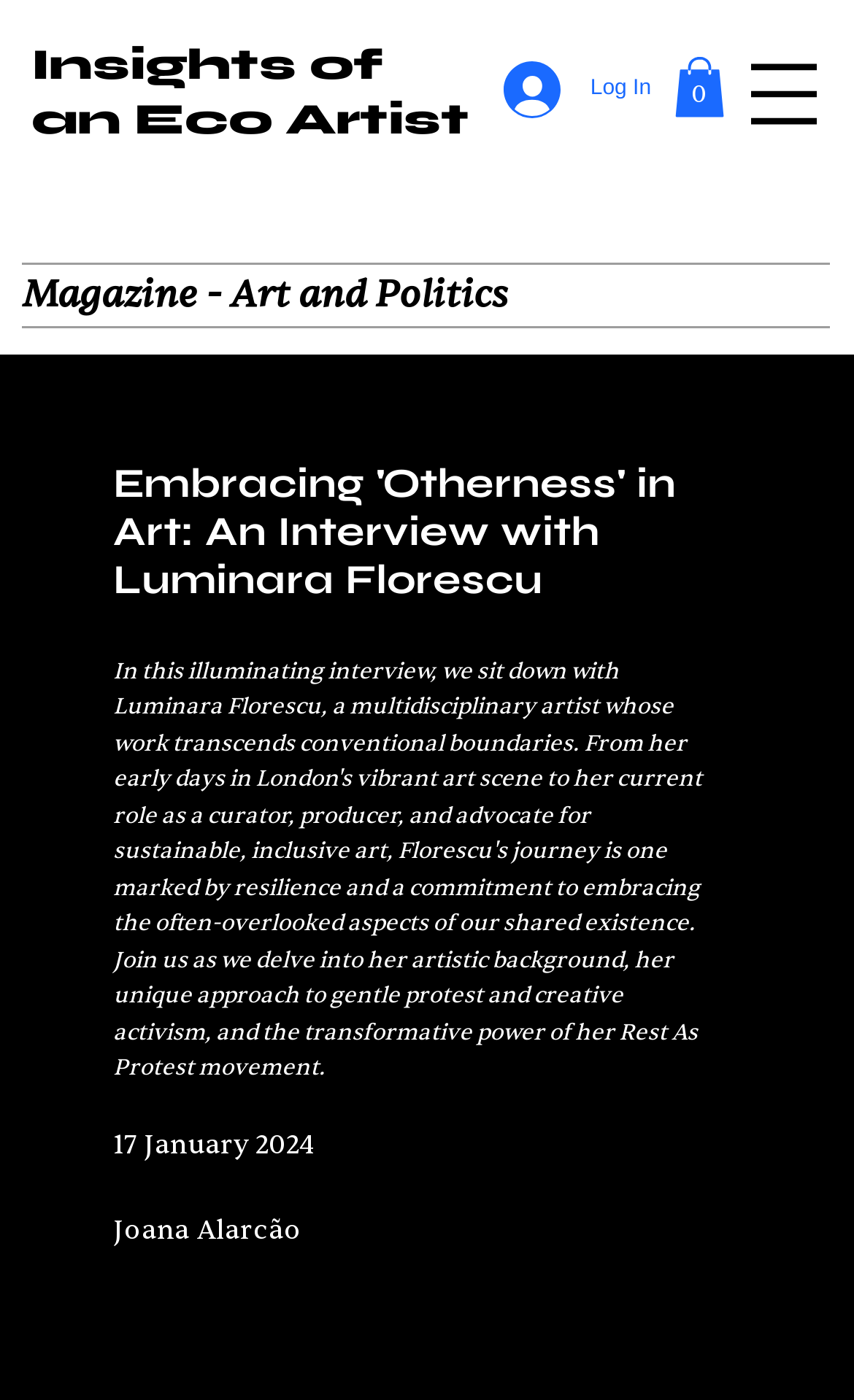Respond with a single word or short phrase to the following question: 
What is the type of the image on the top right corner?

SvgRoot